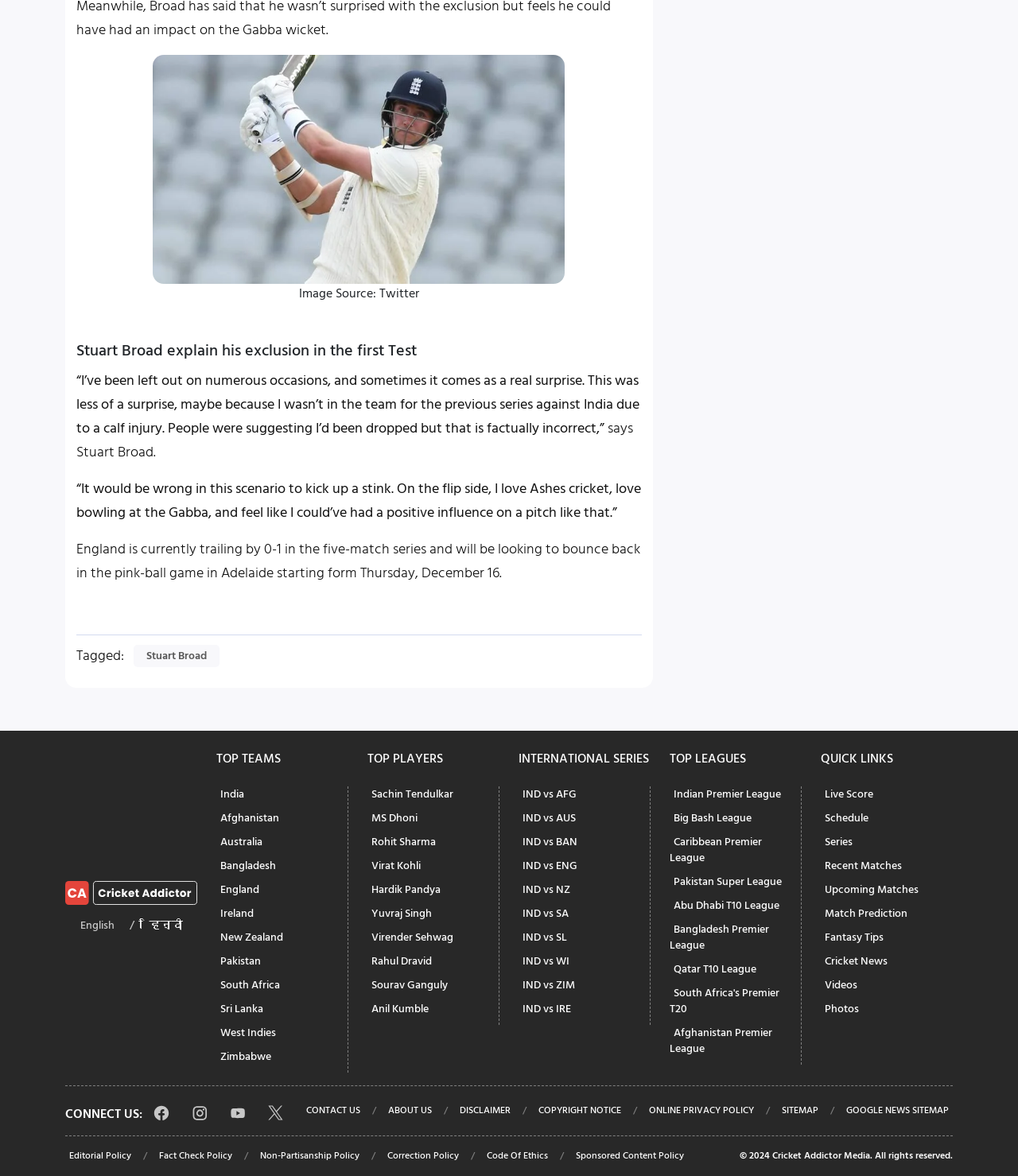Please give the bounding box coordinates of the area that should be clicked to fulfill the following instruction: "Visit the Cricketaddictor website". The coordinates should be in the format of four float numbers from 0 to 1, i.e., [left, top, right, bottom].

[0.064, 0.75, 0.194, 0.767]